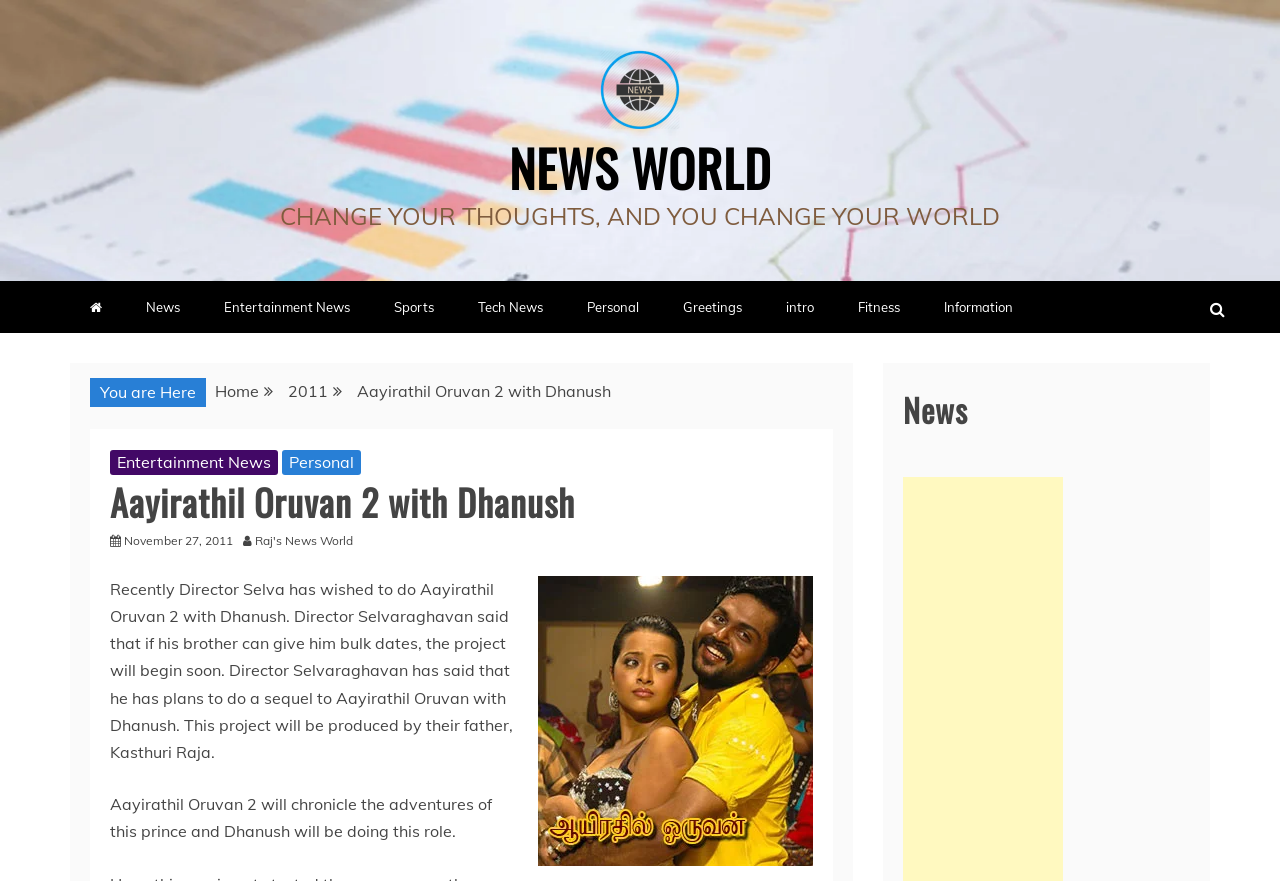What is the name of the movie?
Kindly offer a comprehensive and detailed response to the question.

I found the answer by looking at the heading 'Aayirathil Oruvan 2 with Dhanush' and the static text 'Aayirathil Oruvan 2 will chronicle the adventures of this prince and Dhanush will be doing this role.' which suggests that Aayirathil Oruvan 2 is the name of the movie.